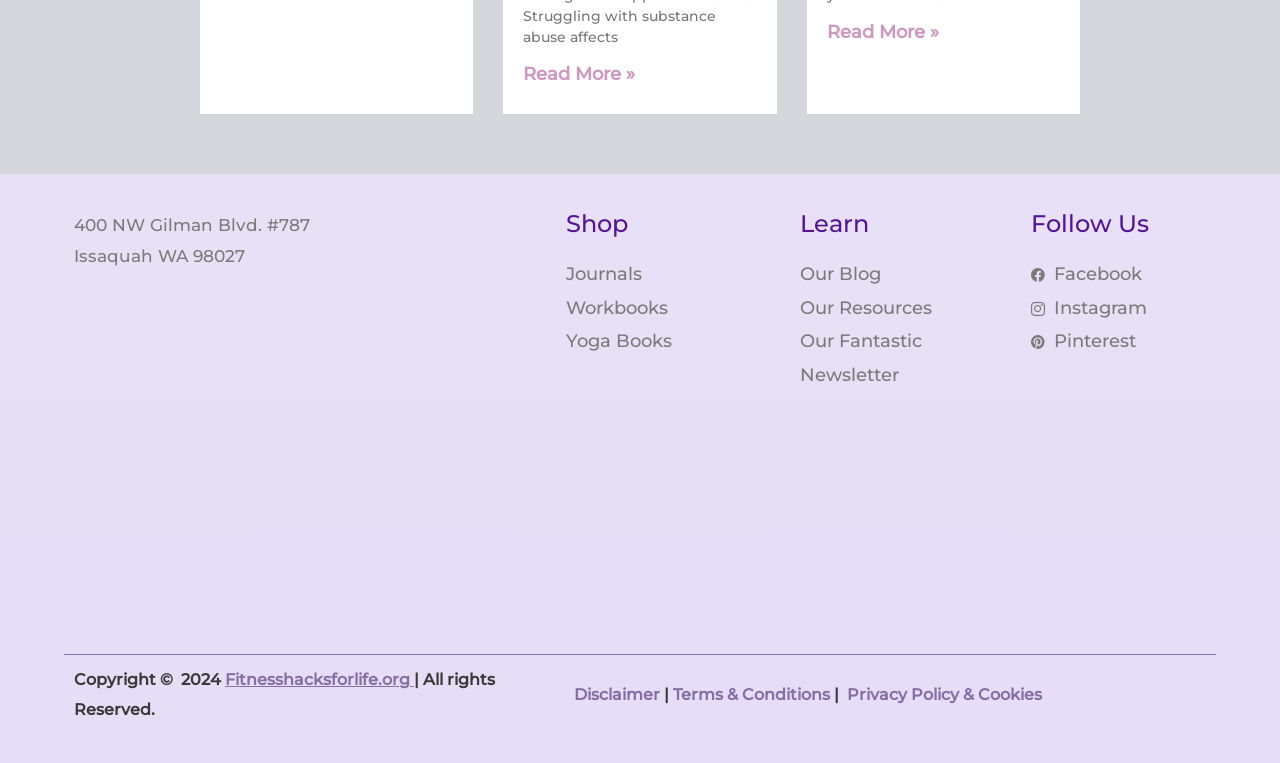Please provide a short answer using a single word or phrase for the question:
What is the name of the website?

Fitness Hacks For Life